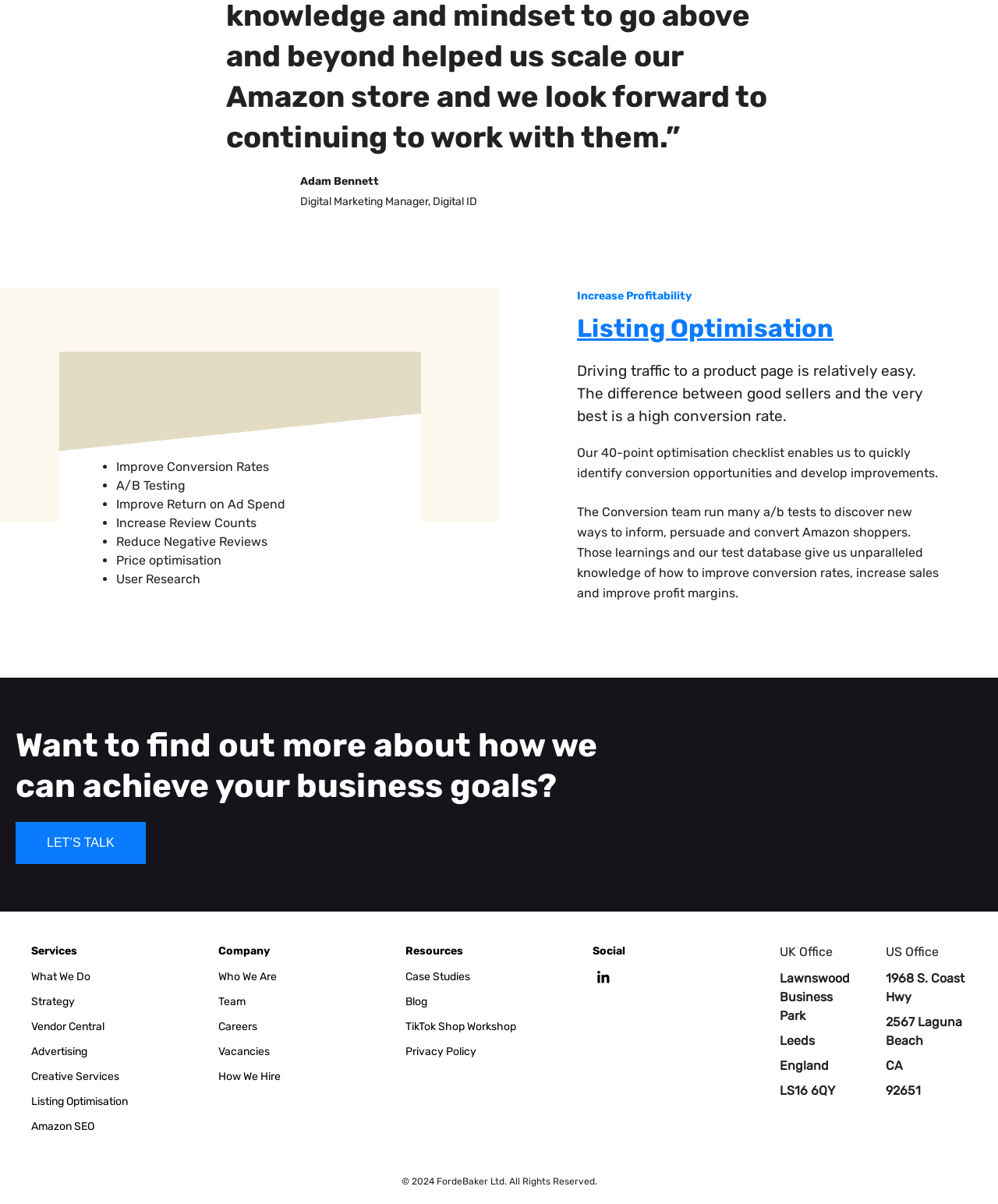Answer the question below with a single word or a brief phrase: 
What is the location of the UK office?

Lawnswood Business Park, Leeds